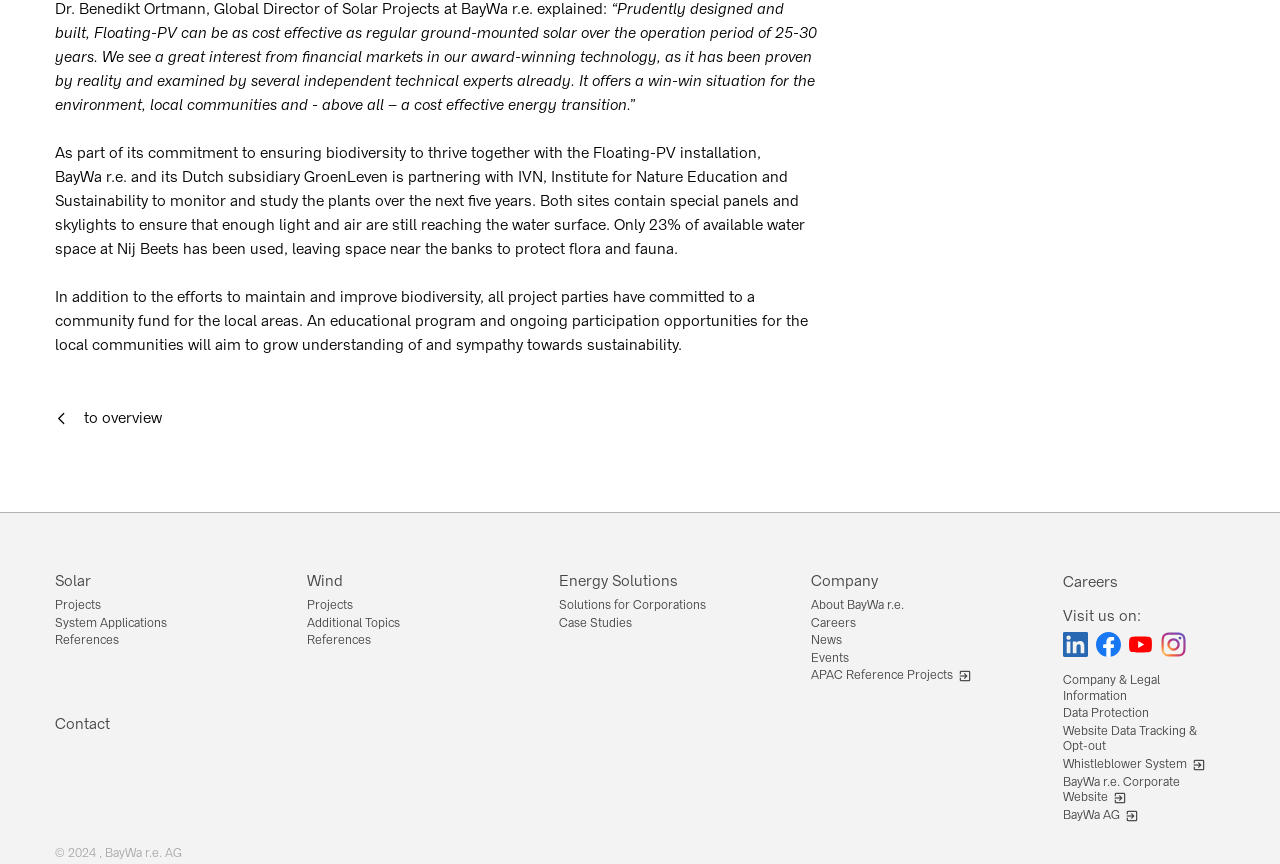Find the bounding box coordinates for the area you need to click to carry out the instruction: "Visit 'Projects' under 'Solar'". The coordinates should be four float numbers between 0 and 1, indicated as [left, top, right, bottom].

[0.043, 0.691, 0.209, 0.711]